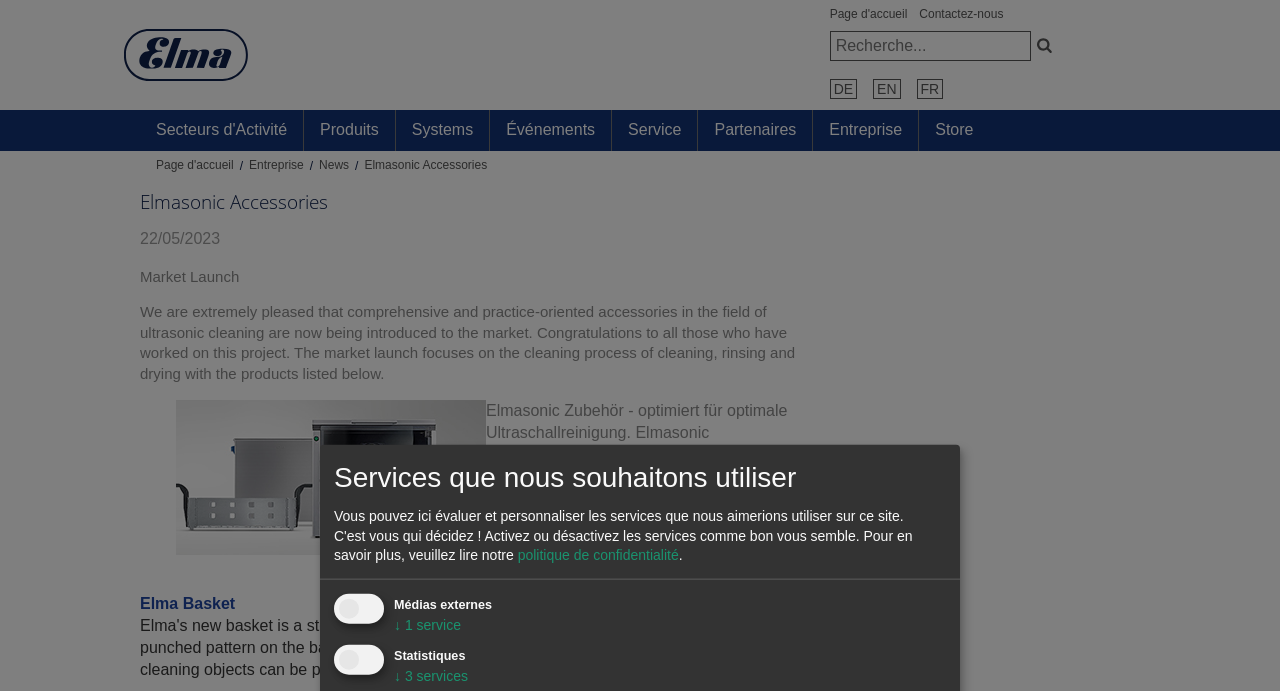Indicate the bounding box coordinates of the element that must be clicked to execute the instruction: "Change language to English". The coordinates should be given as four float numbers between 0 and 1, i.e., [left, top, right, bottom].

[0.682, 0.114, 0.704, 0.143]